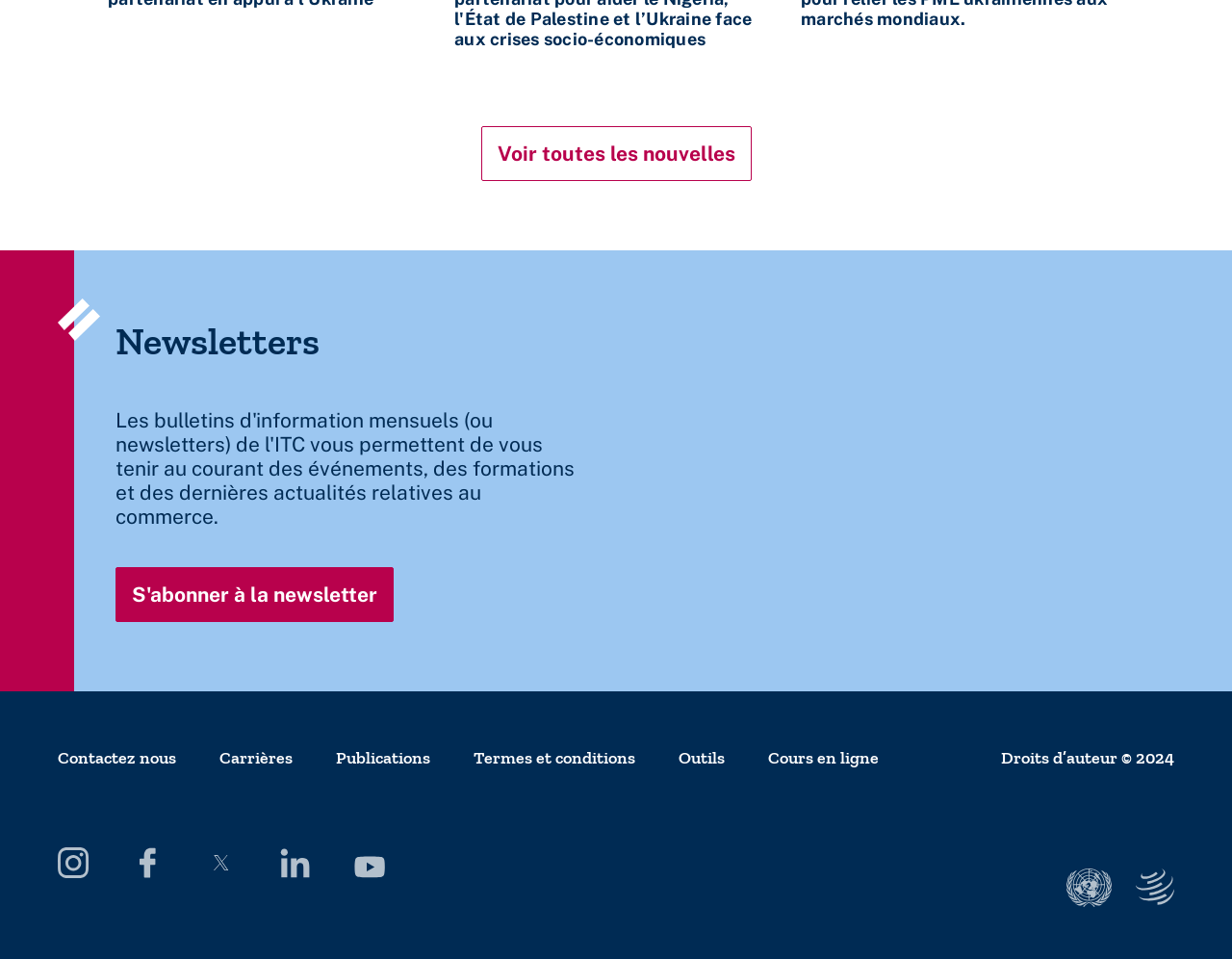Identify the bounding box for the UI element specified in this description: "Termes et conditions". The coordinates must be four float numbers between 0 and 1, formatted as [left, top, right, bottom].

[0.384, 0.78, 0.516, 0.802]